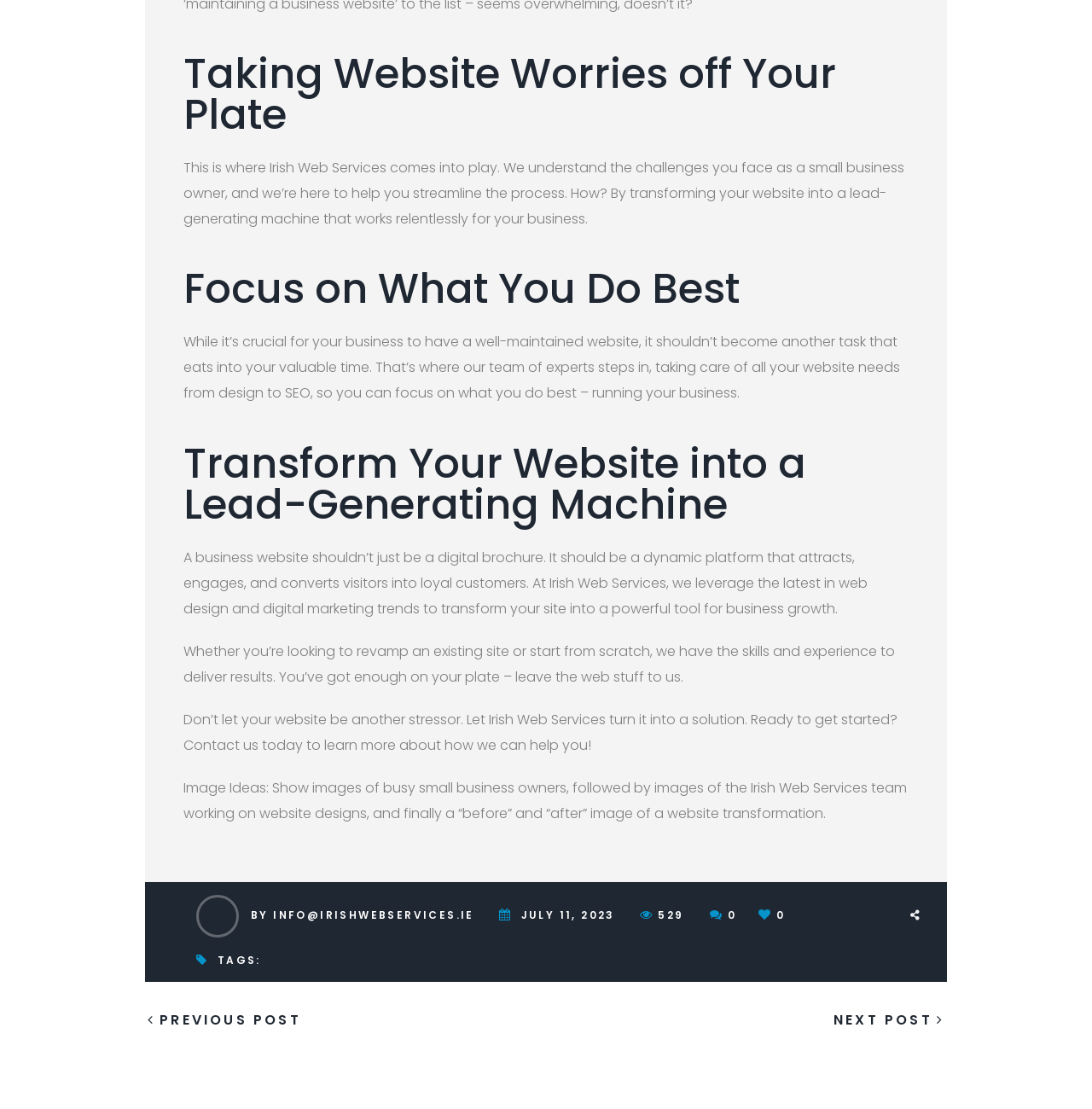Please analyze the image and provide a thorough answer to the question:
What should a business website be according to Irish Web Services?

The webpage states that a business website shouldn't just be a digital brochure, but a dynamic platform that attracts, engages, and converts visitors into loyal customers.